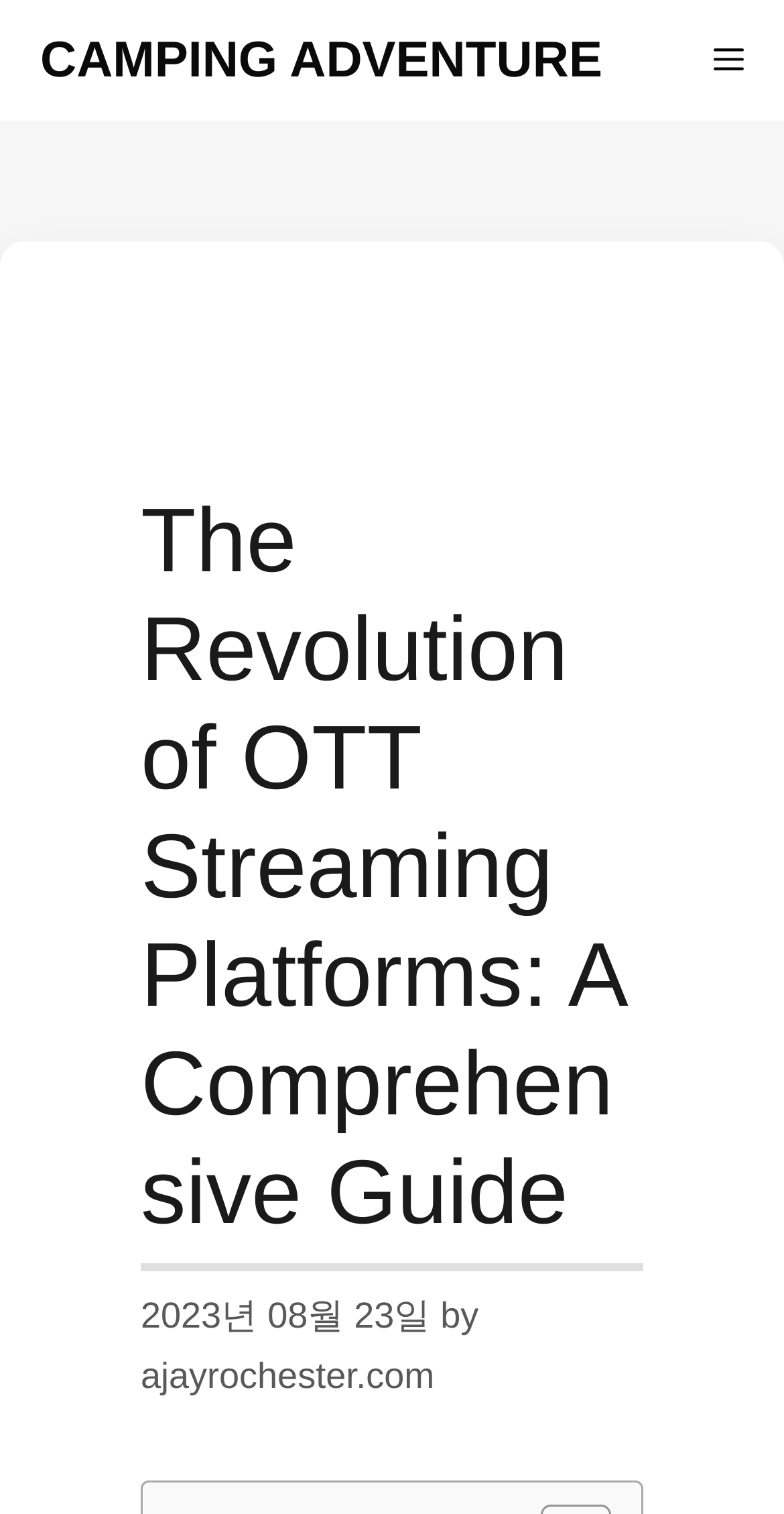What is the date of the article?
Please provide a single word or phrase as the answer based on the screenshot.

2023년 08월 23일